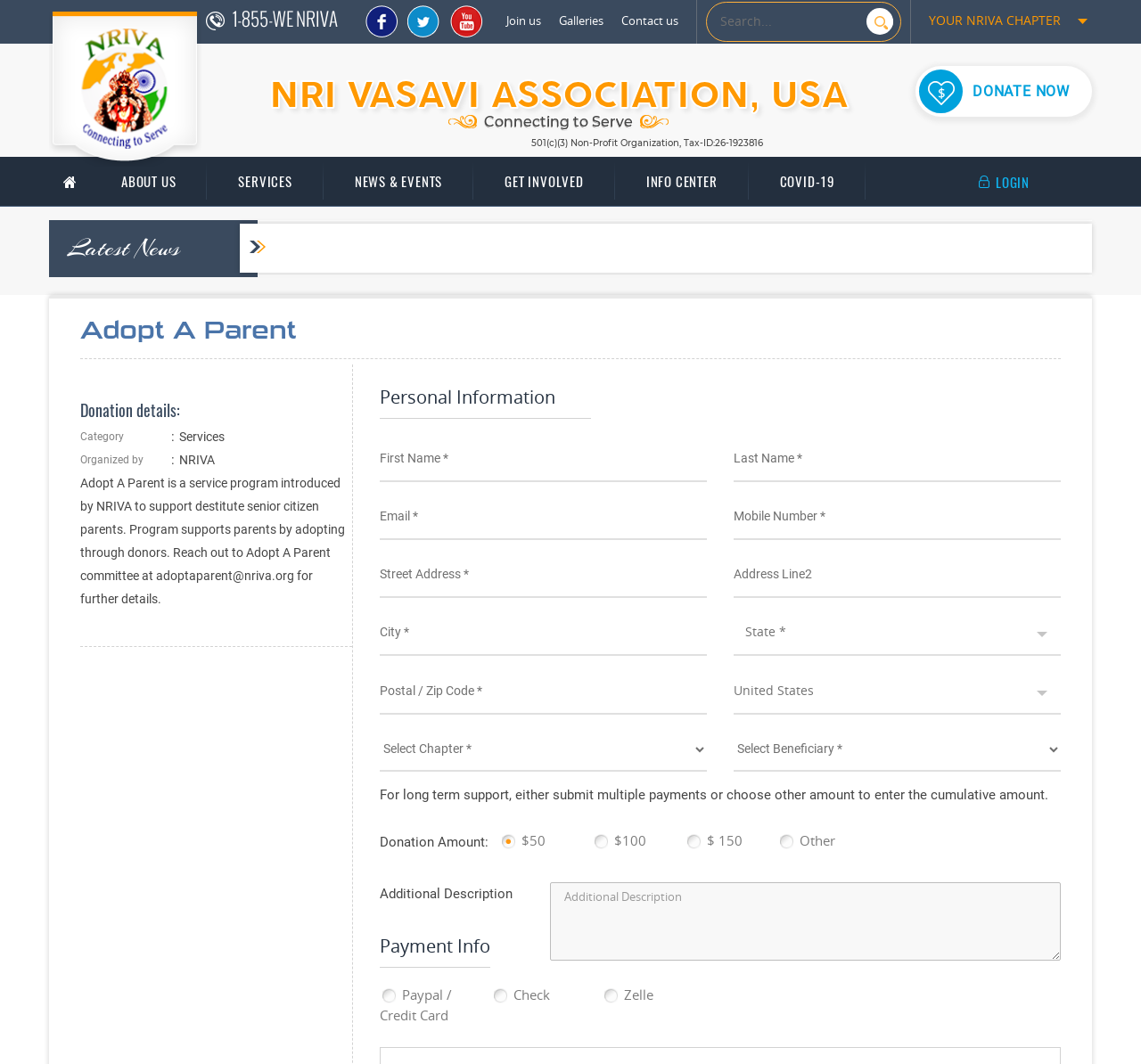Create an elaborate caption for the webpage.

The webpage is for NRI Vasavi Association, a 501(c)(3) Non-Profit Organization. At the top, there is a header section with a logo on the left and a "DONATE NOW" button on the right. Below the header, there is a navigation menu with links to "HOME", "ABOUT US", "SERVICES", "NEWS & EVENTS", "GET INVOLVED", "INFO CENTER", and "COVID-19".

On the left side, there is a section with a phone number "1-855-WE NRIVA" and links to "Join us", "Galleries", and "Contact us". Below this section, there is a search bar with a "Submit" button.

The main content area is divided into two sections. The left section has a heading "Latest News" and displays a news article with a link to "Bharat Seva news channel coverage". The right section has a heading "Adopt A Parent" and provides information about the program, including donation details and personal information.

At the bottom of the page, there is a footer section with a link to "LOGIN" on the right side.